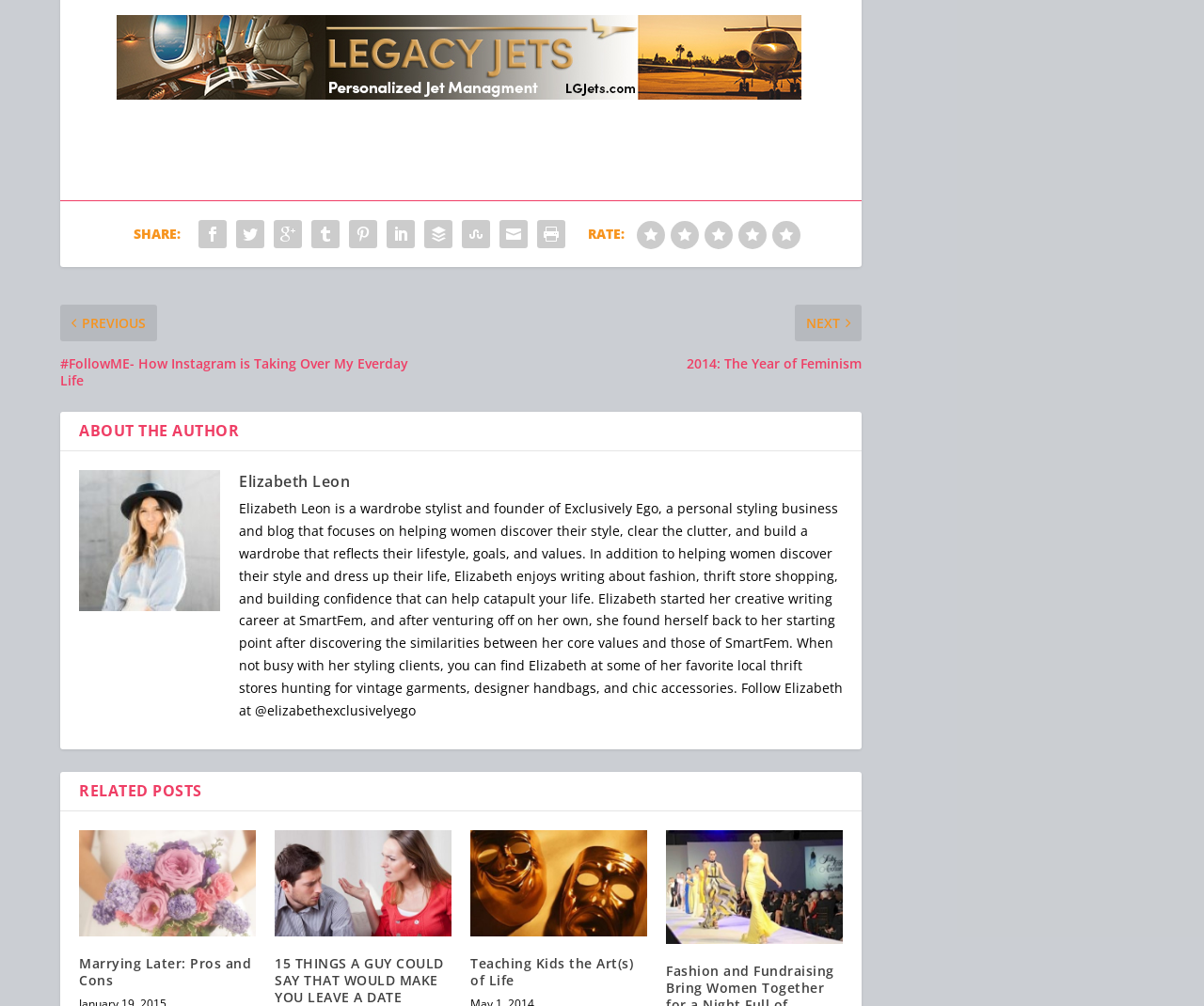Please answer the following question using a single word or phrase: 
How many rating options are available?

5